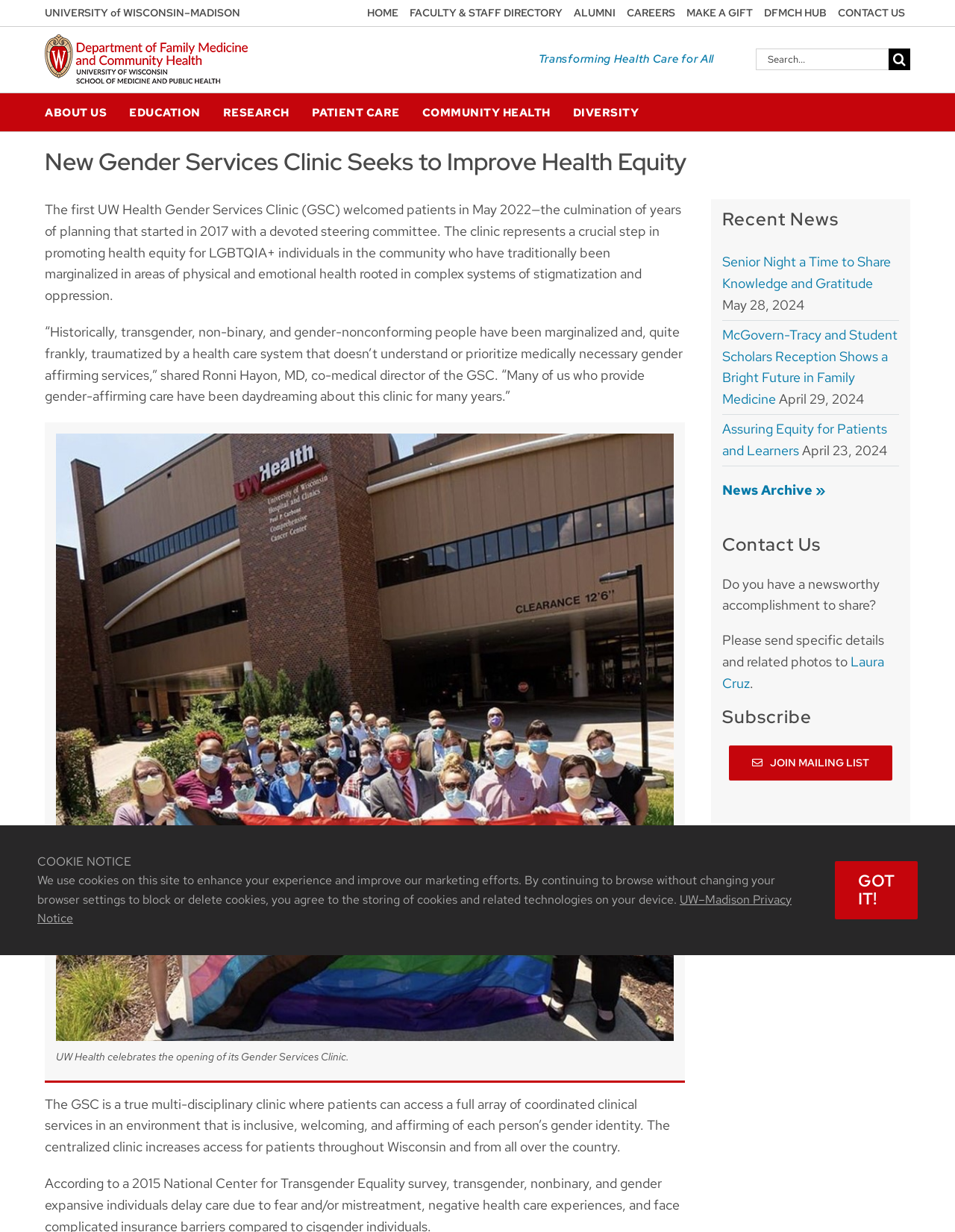Provide an in-depth description of the elements and layout of the webpage.

The webpage is about the University of Wisconsin's Family Medicine and Community Health department, specifically highlighting the new Gender Services Clinic. At the top of the page, there is a navigation menu with links to various sections of the website, including "HOME", "FACULTY & STAFF DIRECTORY", "ALUMNI", and more. Below this menu, there is a search bar with a magnifying glass icon.

The main content of the page is divided into two sections. On the left side, there is a heading that reads "New Gender Services Clinic Seeks to Improve Health Equity" followed by a series of paragraphs describing the clinic's mission and goals. The text explains that the clinic aims to provide inclusive and affirming care to LGBTQIA+ individuals who have historically been marginalized in the healthcare system. There is also an image of the clinic with a caption.

On the right side of the page, there is a section titled "Recent News" with links to several news articles, including "Senior Night a Time to Share Knowledge and Gratitude" and "Assuring Equity for Patients and Learners". Each article has a brief summary and a date. Below this section, there is a "Contact Us" section with a heading and a paragraph encouraging users to share newsworthy accomplishments. There is also a "Subscribe" section with a link to join a mailing list.

At the bottom of the page, there is a cookie notice with a link to the UW-Madison Privacy Notice. There is also a "GOT IT!" button to acknowledge the cookie notice. Finally, there is a "Go to Top" link with an arrow icon that allows users to quickly scroll back to the top of the page.